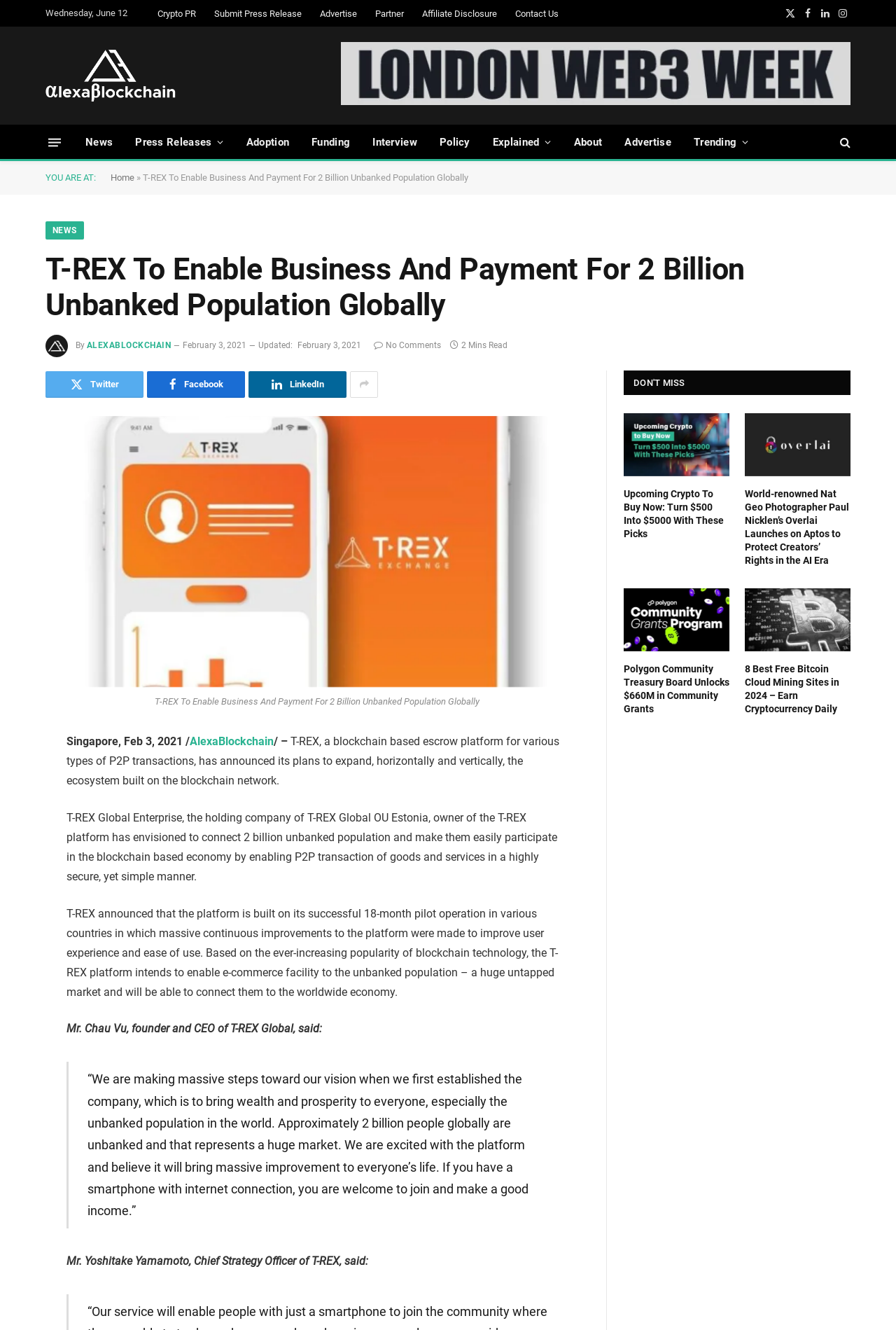Locate the bounding box coordinates of the segment that needs to be clicked to meet this instruction: "Check the 'Upcoming Crypto To Buy Now' article".

[0.696, 0.311, 0.814, 0.358]